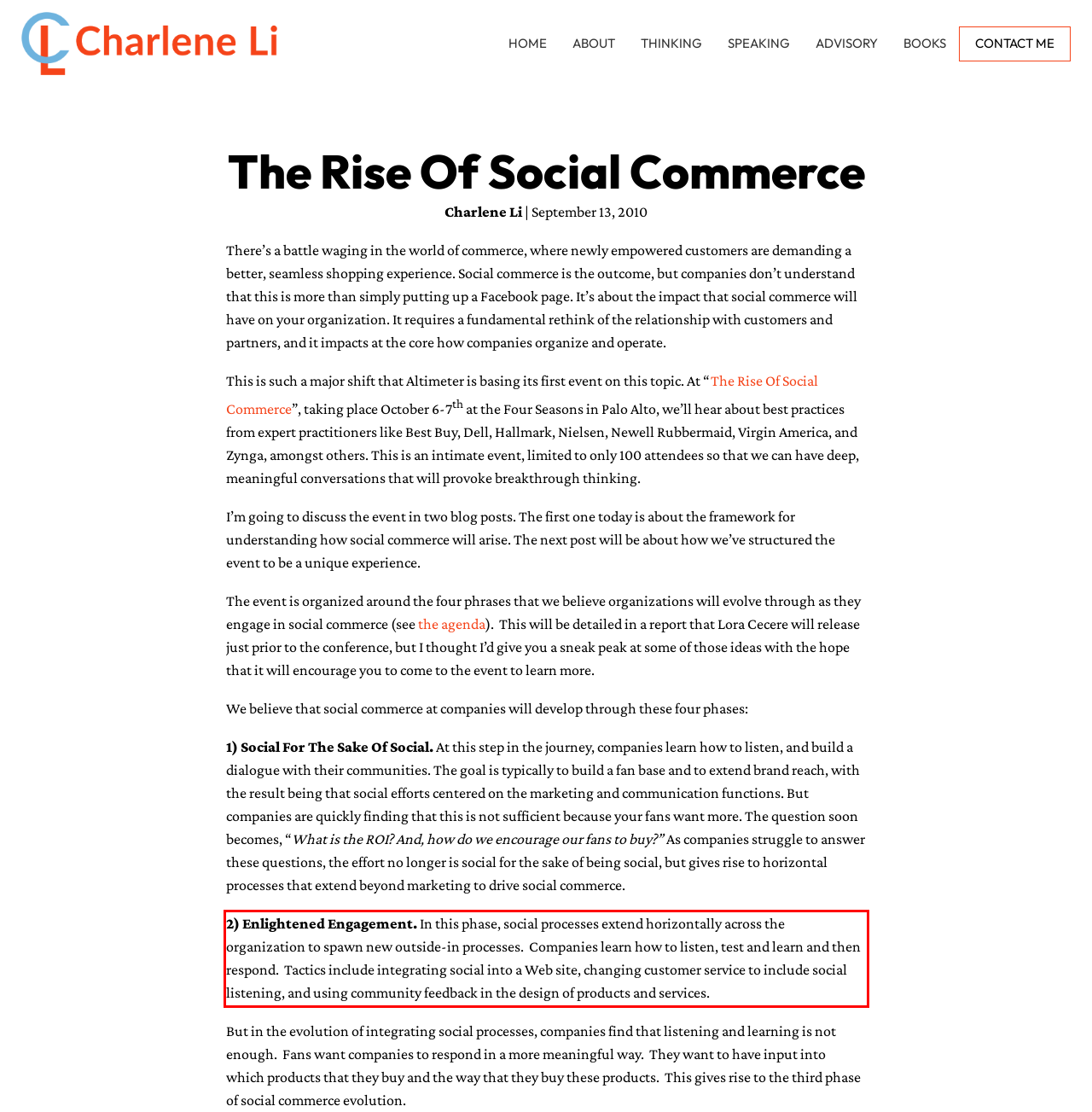Please identify and extract the text content from the UI element encased in a red bounding box on the provided webpage screenshot.

2) Enlightened Engagement. In this phase, social processes extend horizontally across the organization to spawn new outside-in processes. Companies learn how to listen, test and learn and then respond. Tactics include integrating social into a Web site, changing customer service to include social listening, and using community feedback in the design of products and services.